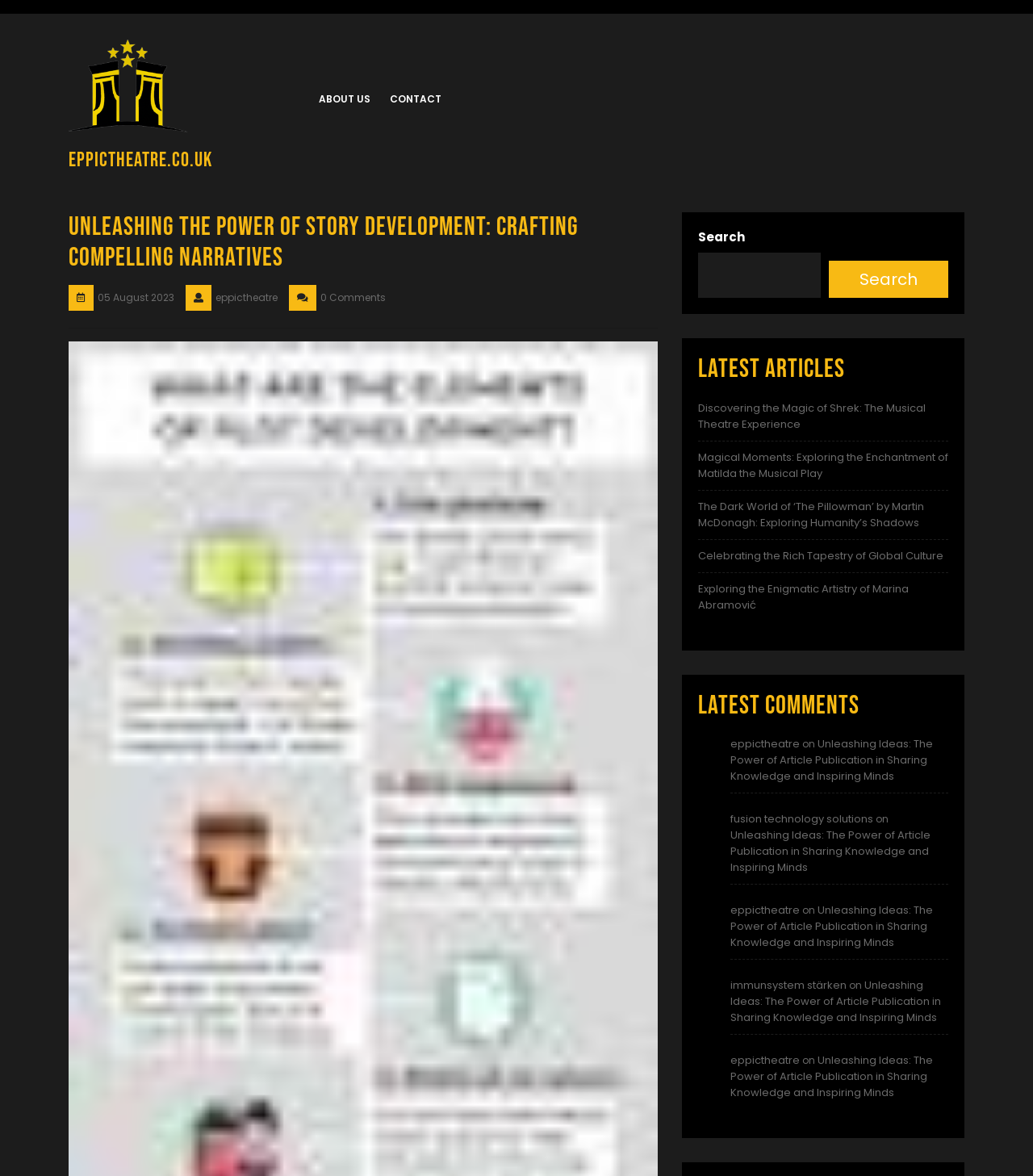Find and indicate the bounding box coordinates of the region you should select to follow the given instruction: "Search for articles".

[0.676, 0.194, 0.918, 0.254]